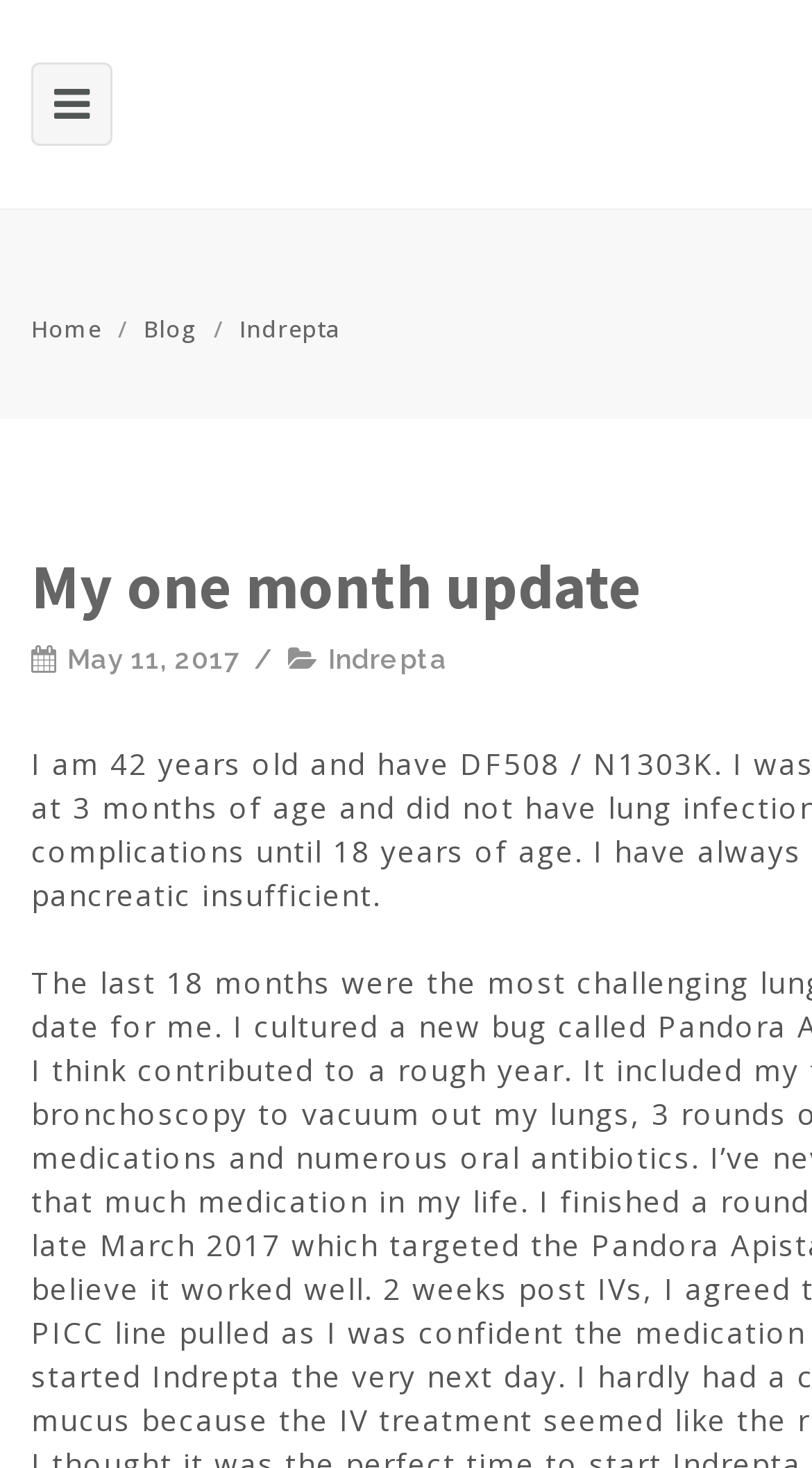Provide a brief response in the form of a single word or phrase:
Is the 'Indrepta' link duplicated?

Yes